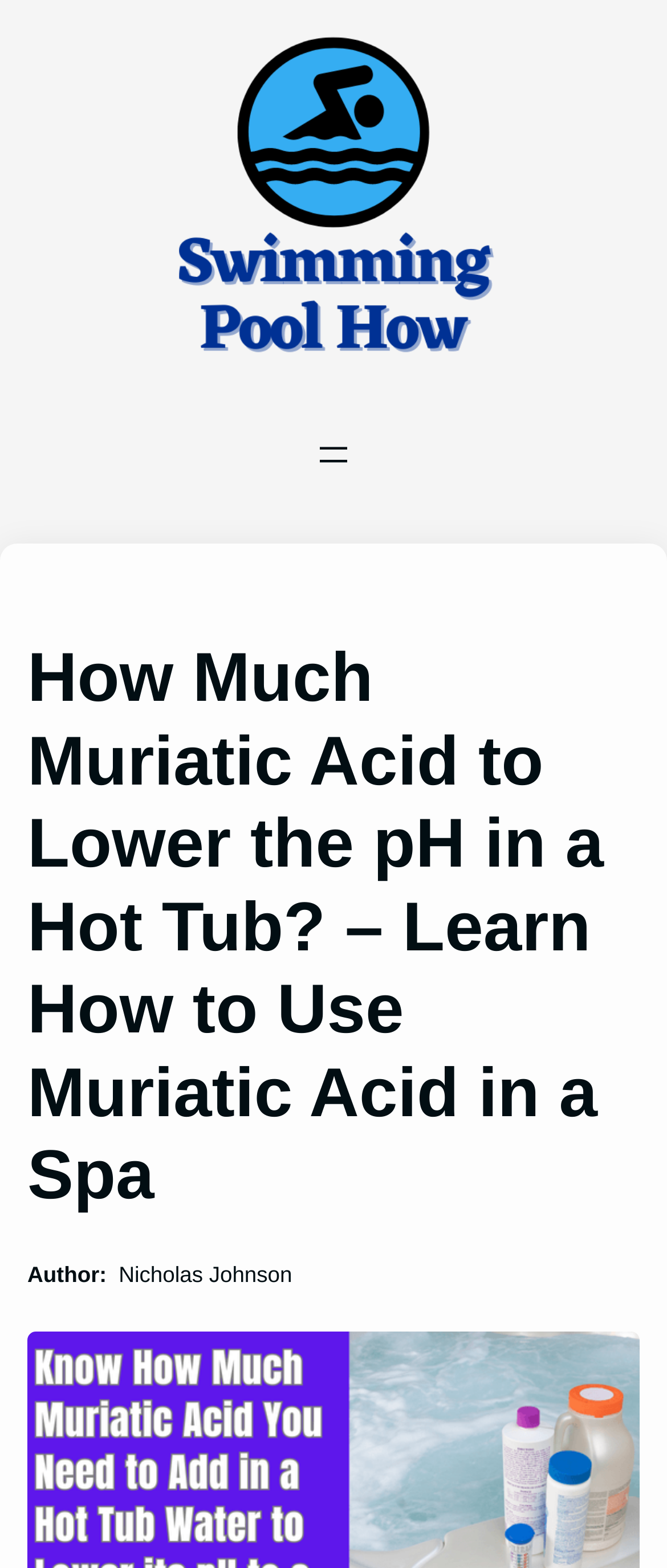Is the webpage about a specific topic?
Use the screenshot to answer the question with a single word or phrase.

Yes